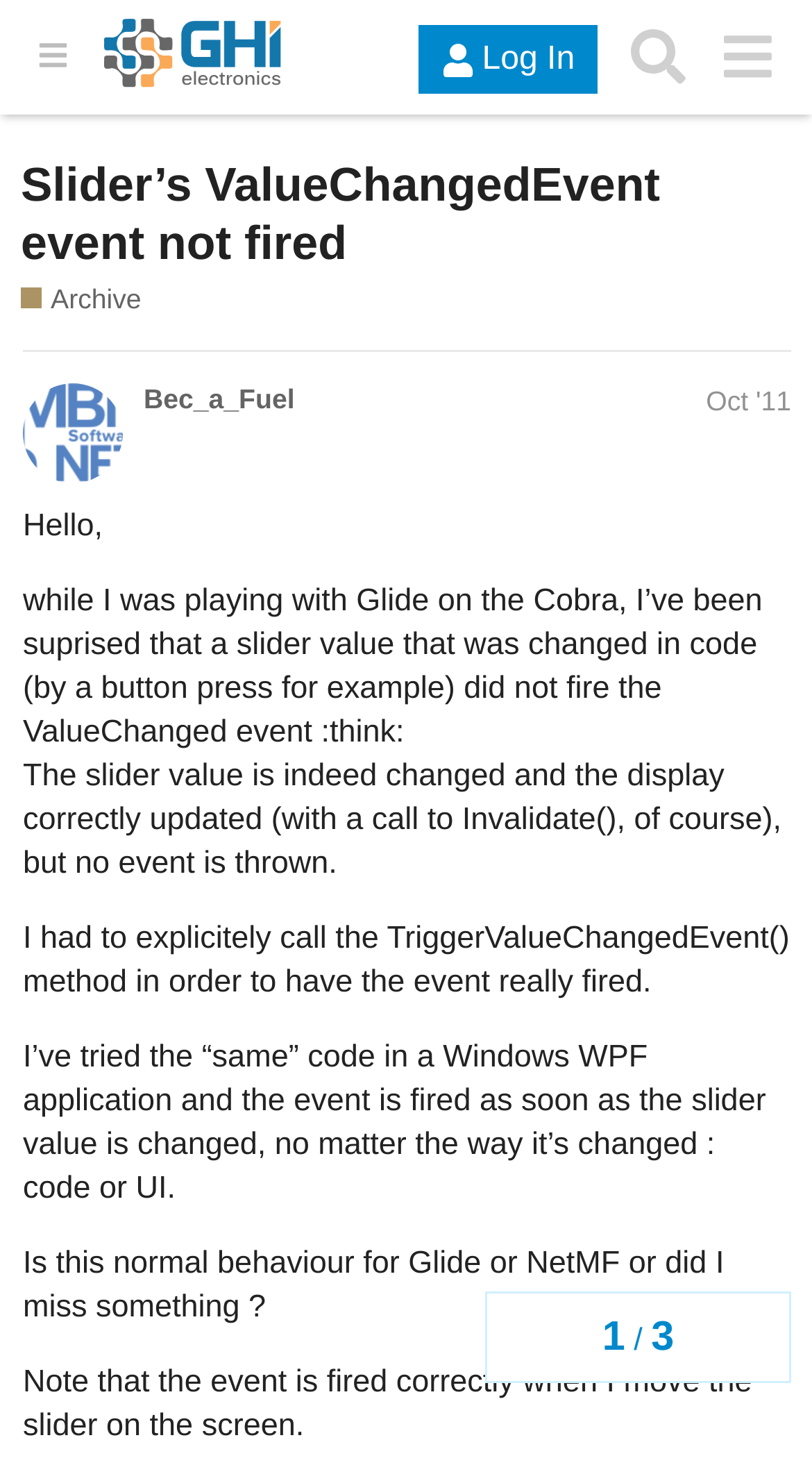How many posts are there in the topic?
Refer to the image and provide a detailed answer to the question.

The number of posts in the topic can be found in the 'topic progress' navigation section, where it is written as '1/3'.